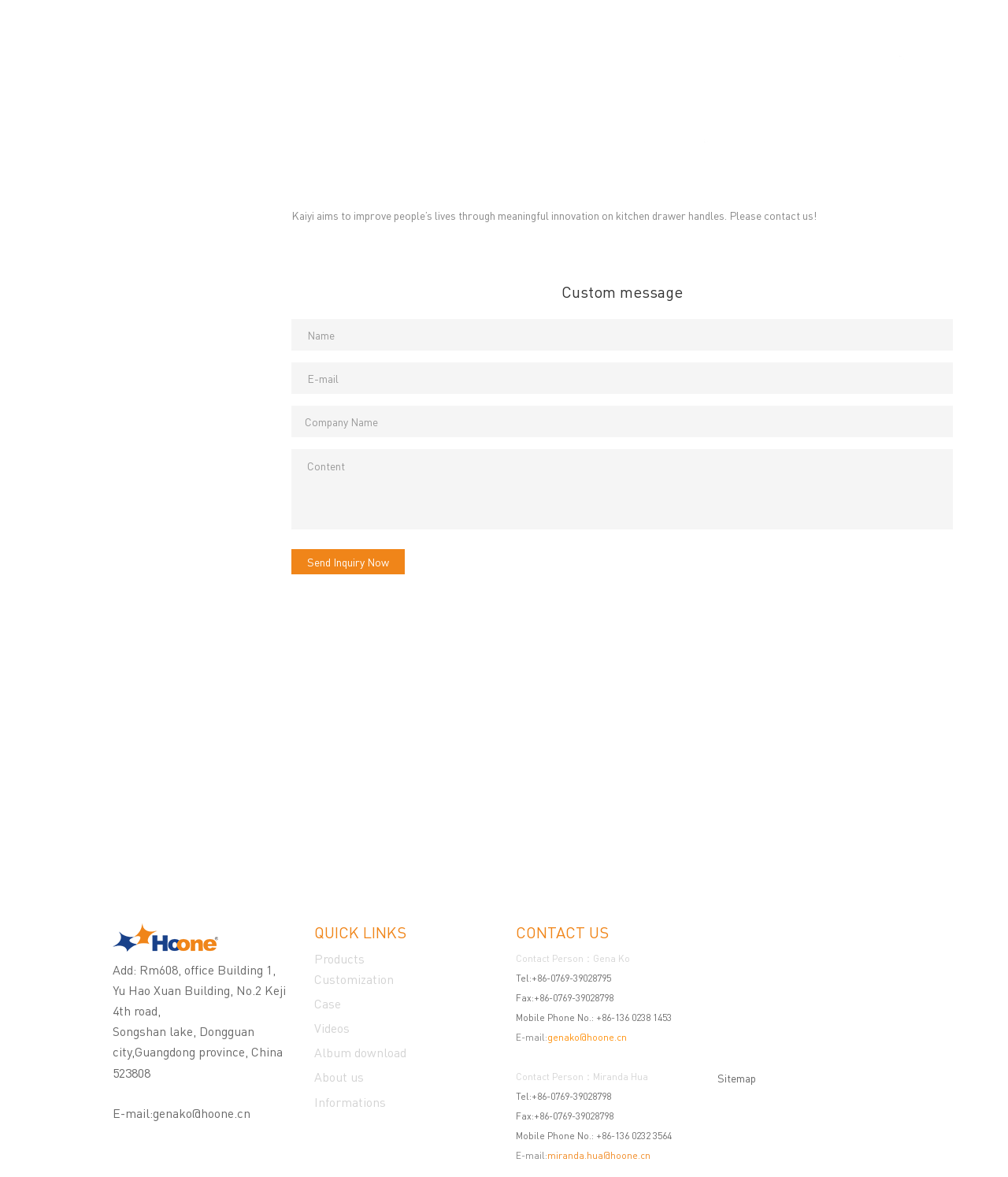What is the company's address?
Answer the question with just one word or phrase using the image.

Rm608, office Building 1, Yu Hao Xuan Building, No.2 Keji 4th road, Songshan lake, Dongguan city, Guangdong province, China 523808